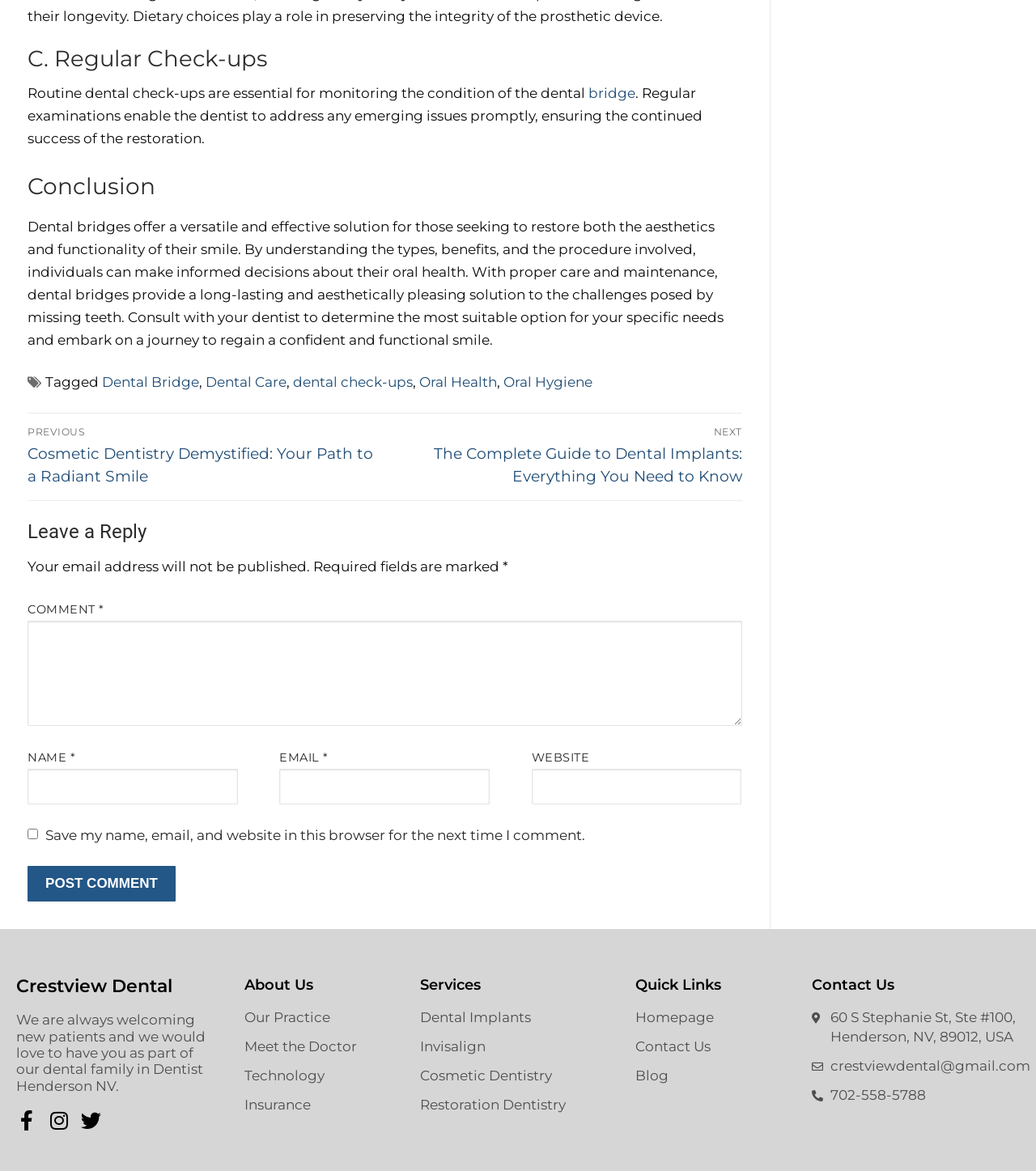Given the content of the image, can you provide a detailed answer to the question?
What is the location of Crestview Dental?

The webpage provides the address of Crestview Dental, which is 60 S Stephanie St, Ste #100, Henderson, NV, 89012, USA. This indicates that the location of Crestview Dental is in Henderson, Nevada, USA.